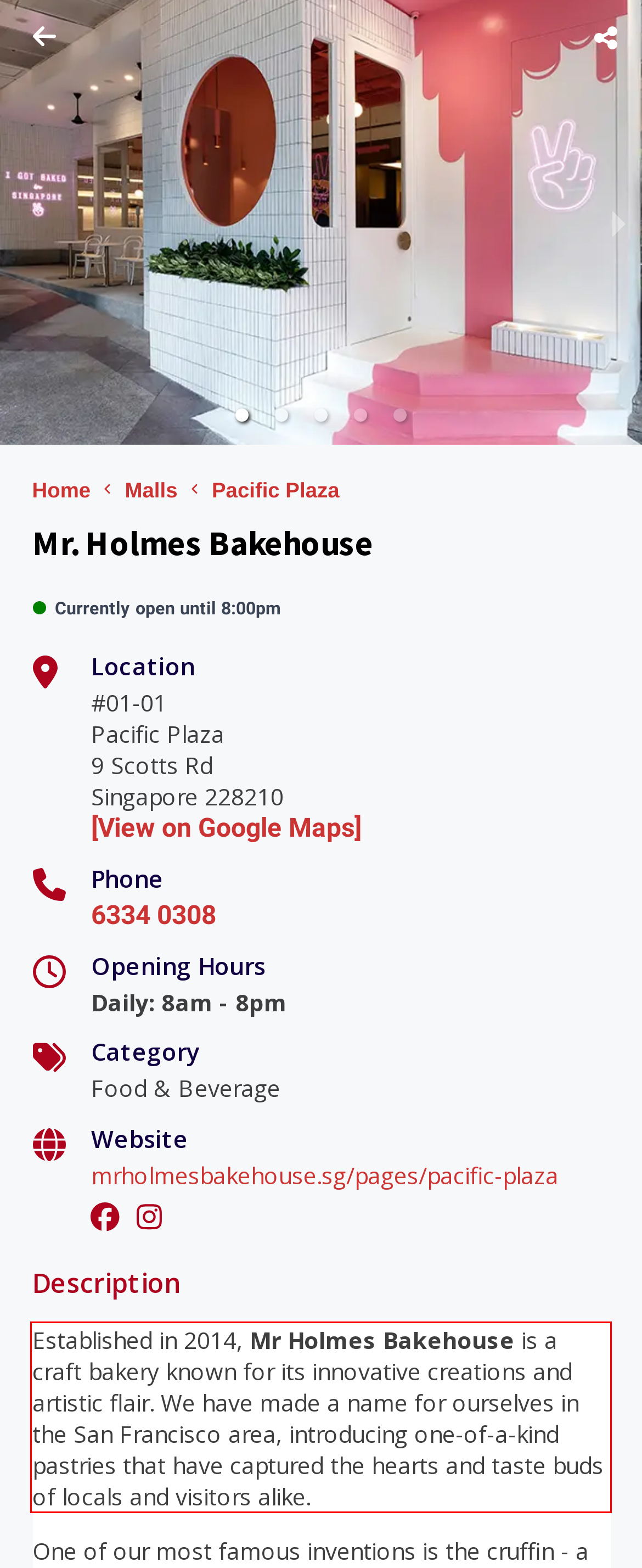You are provided with a screenshot of a webpage featuring a red rectangle bounding box. Extract the text content within this red bounding box using OCR.

Established in 2014, Mr Holmes Bakehouse is a craft bakery known for its innovative creations and artistic flair. We have made a name for ourselves in the San Francisco area, introducing one-of-a-kind pastries that have captured the hearts and taste buds of locals and visitors alike.